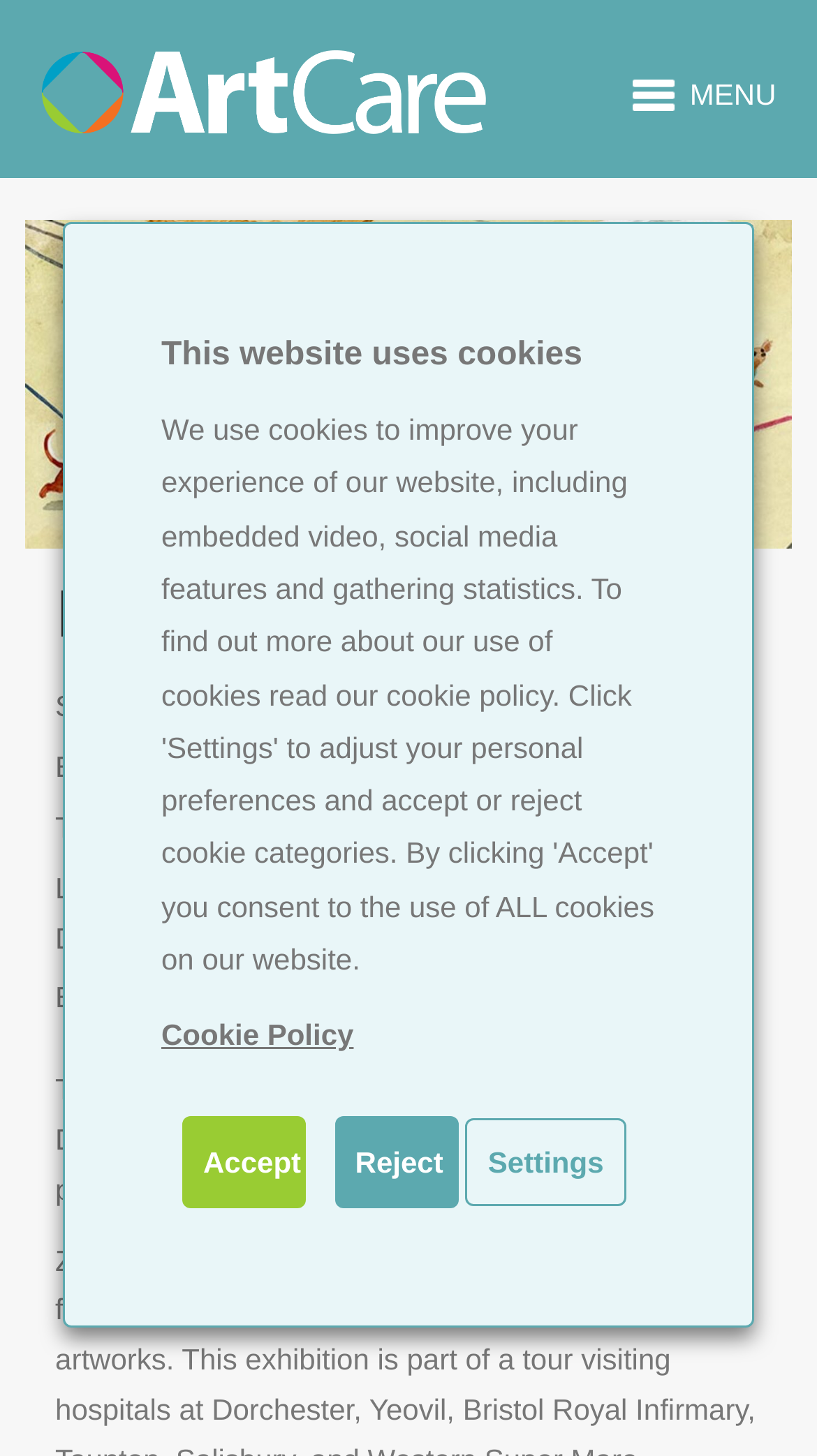Where is the exhibition located?
Give a thorough and detailed response to the question.

I found the location by examining the text elements on the webpage. I saw the 'Location:' label and the corresponding text 'Levels 3 & 4 Main corridors, Salisbury District Hospital' next to it, which indicates the location of the exhibition.